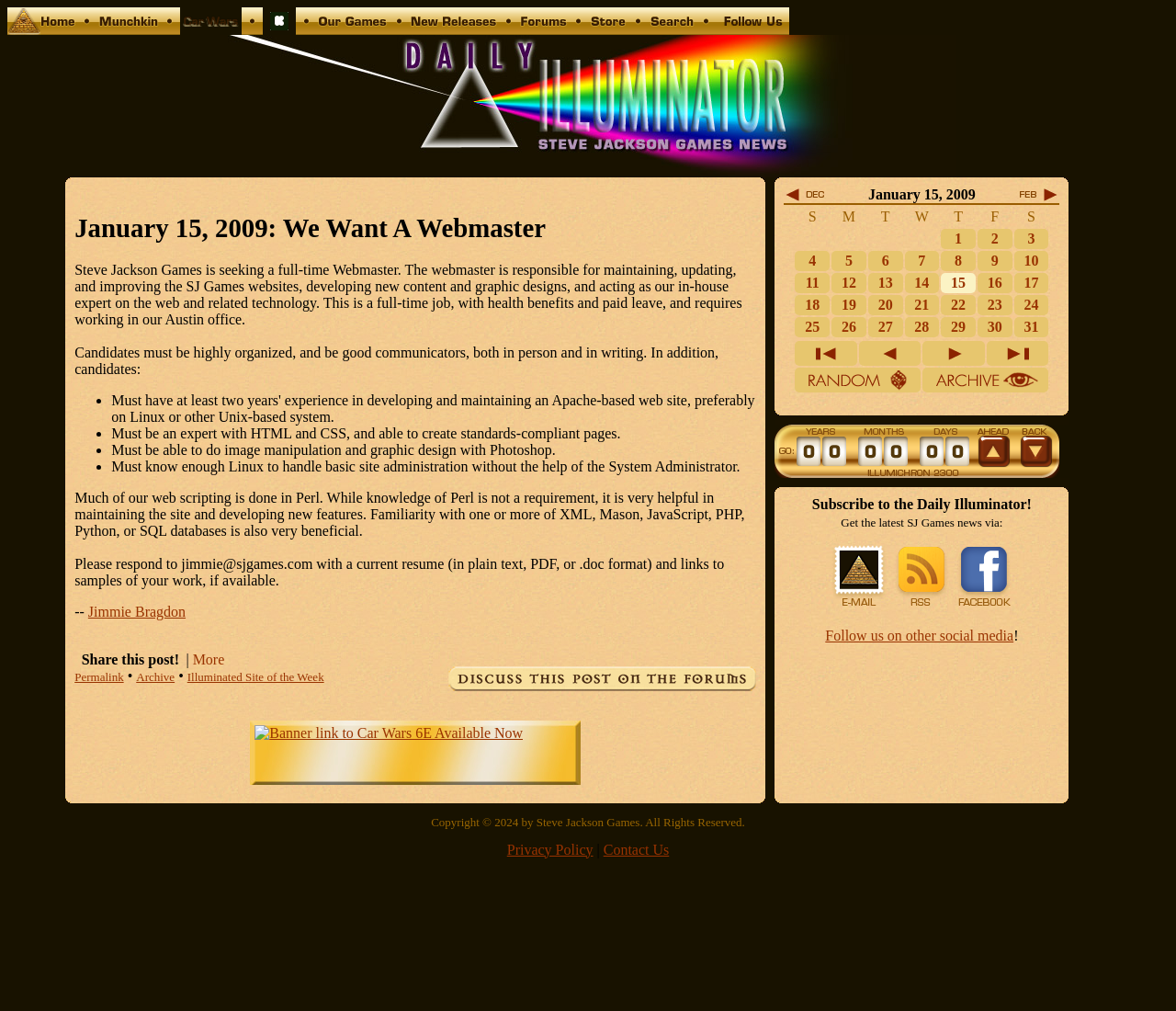Please identify the bounding box coordinates of the clickable area that will fulfill the following instruction: "Click on Home". The coordinates should be in the format of four float numbers between 0 and 1, i.e., [left, top, right, bottom].

[0.006, 0.022, 0.065, 0.037]